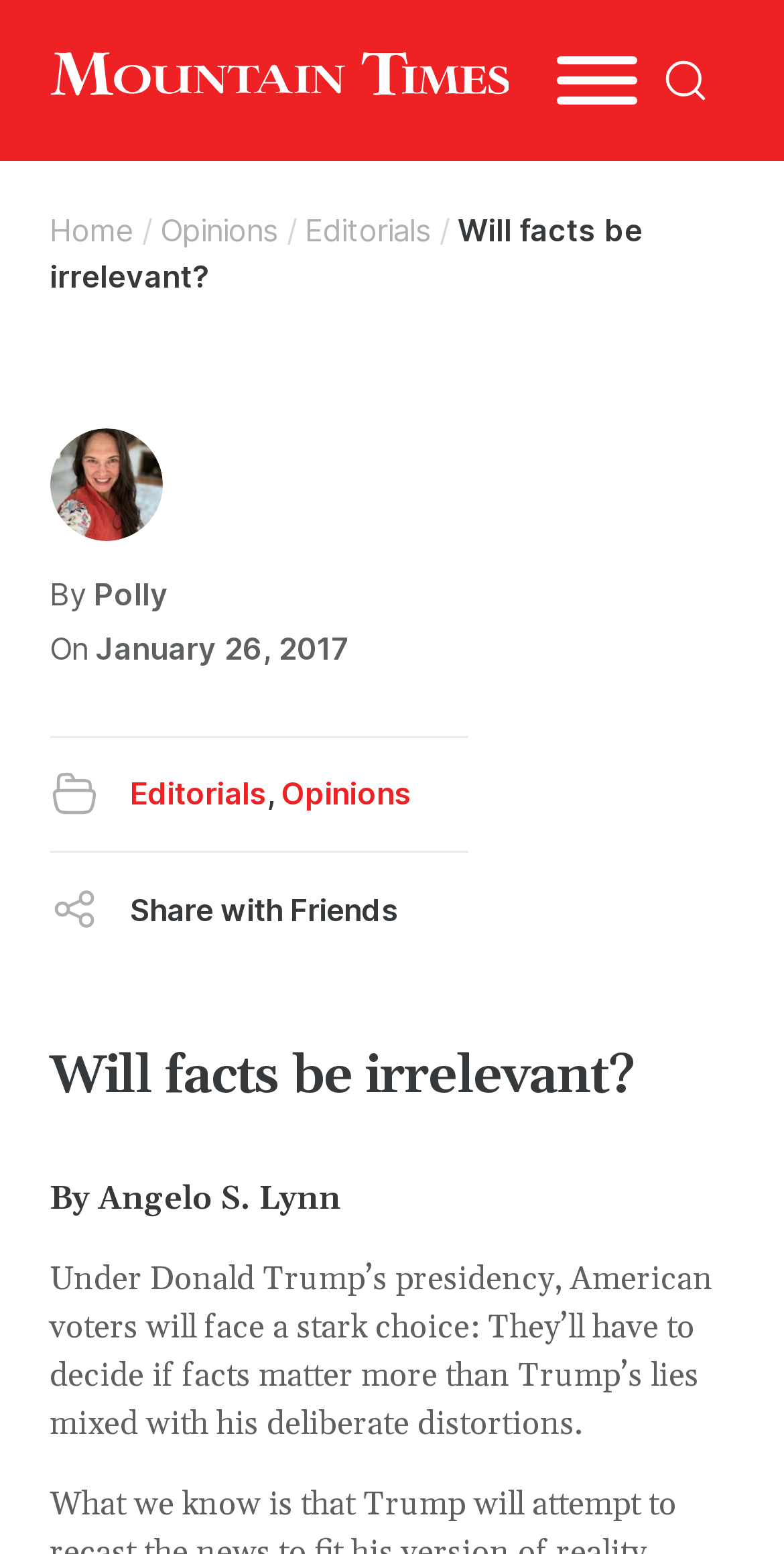Could you provide the bounding box coordinates for the portion of the screen to click to complete this instruction: "Open the menu"?

[0.711, 0.021, 0.814, 0.083]